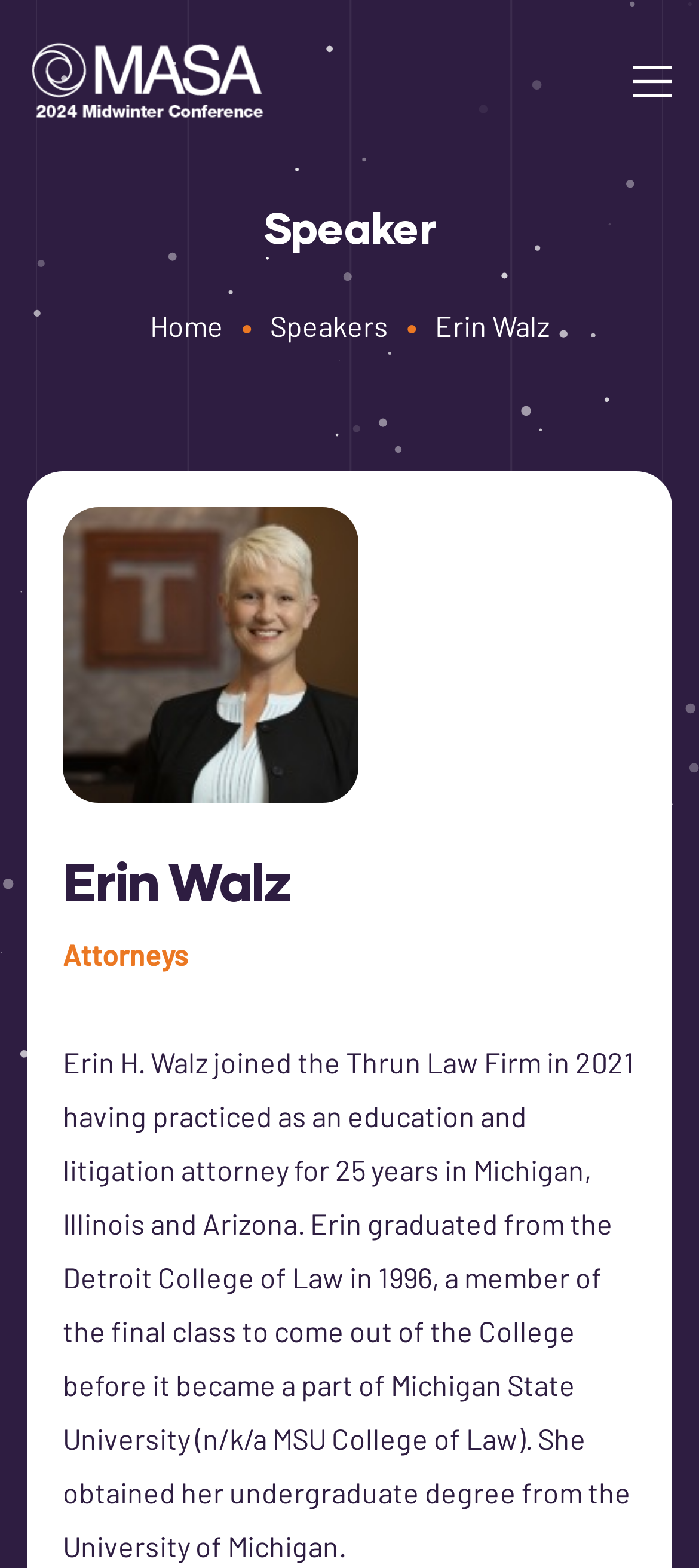What is the name of the law firm Erin Walz joined?
Provide an in-depth and detailed answer to the question.

I found the name of the law firm by reading the text that describes Erin Walz's background, which says 'Erin H. Walz joined the Thrun Law Firm in 2021'. This indicates that Erin Walz joined the Thrun Law Firm.